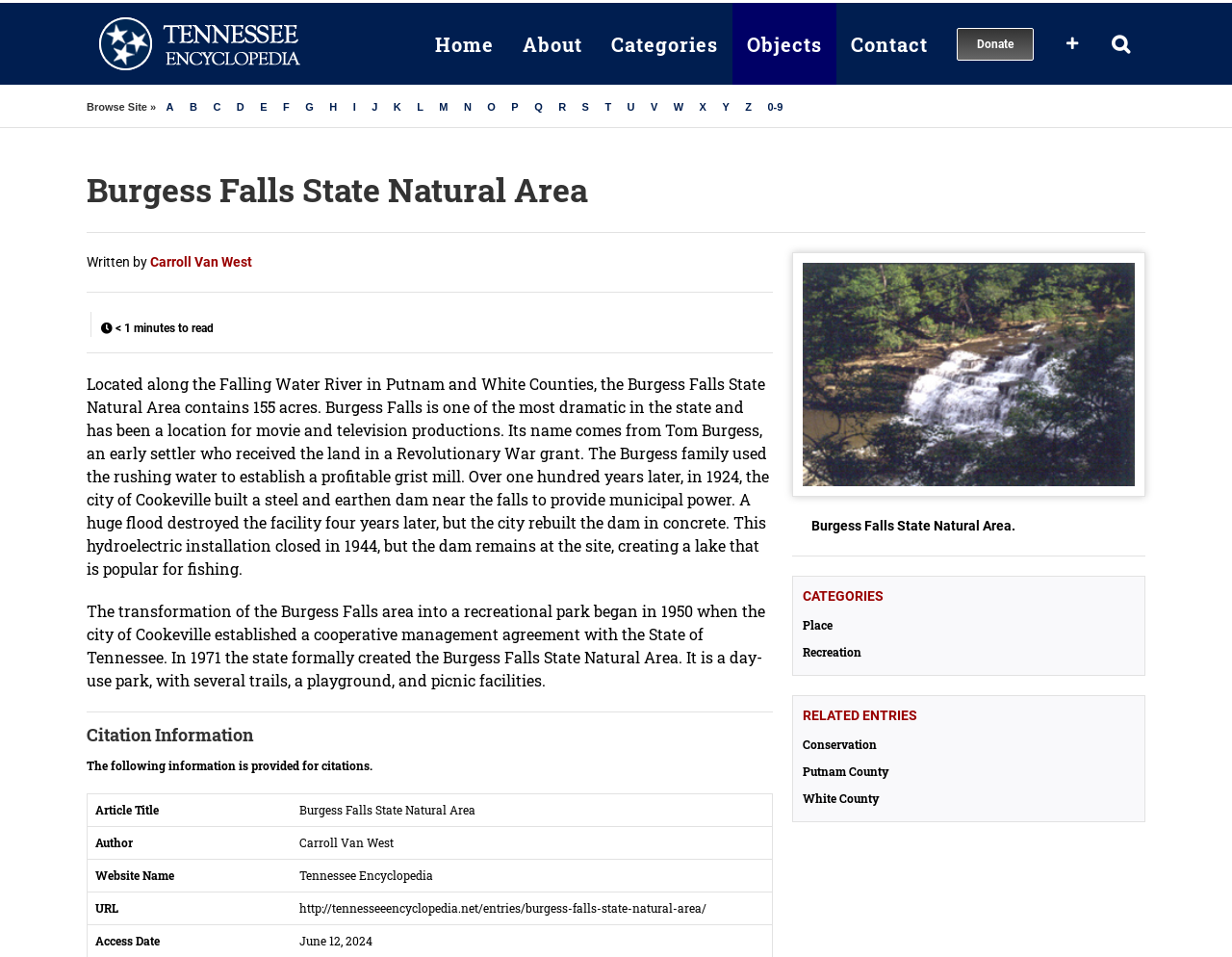Please specify the bounding box coordinates of the clickable section necessary to execute the following command: "Click the 'Home' link".

[0.341, 0.003, 0.412, 0.089]